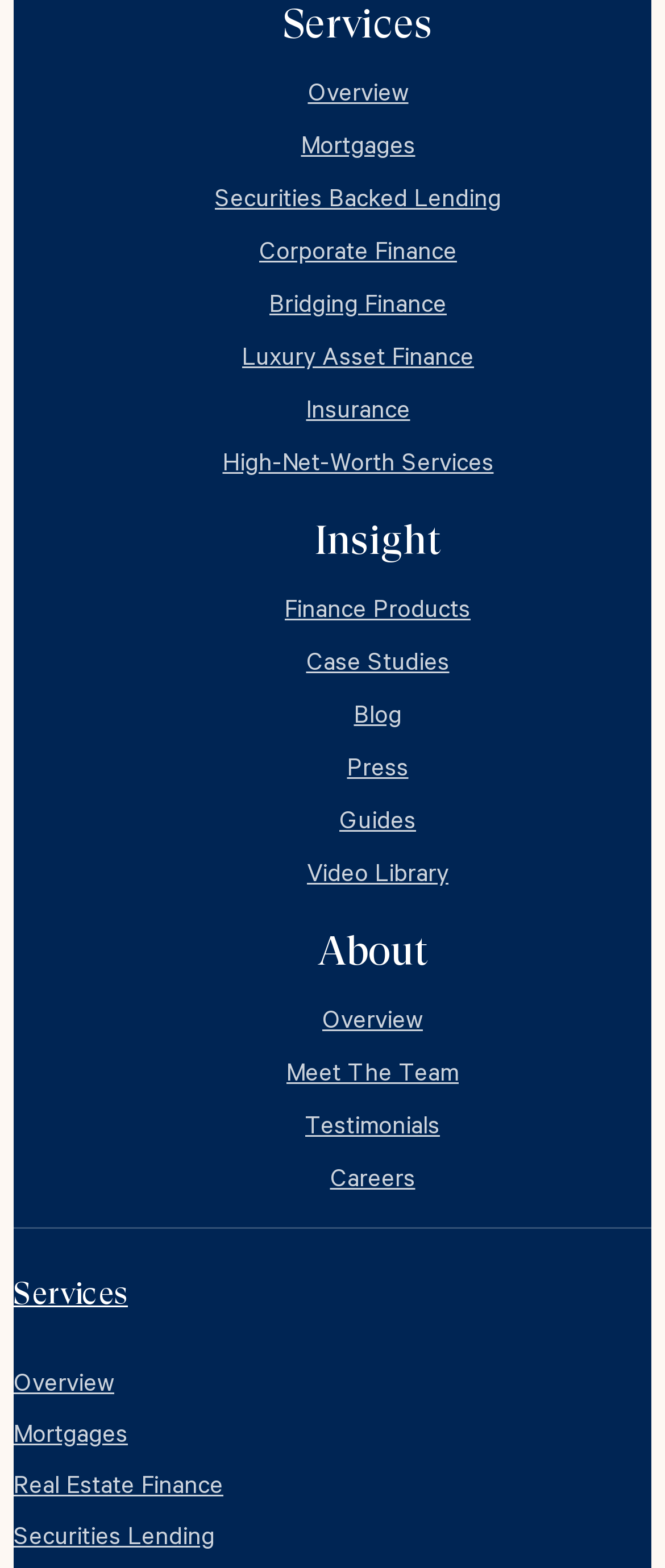Give a short answer using one word or phrase for the question:
How many links are there in the main navigation menu?

12